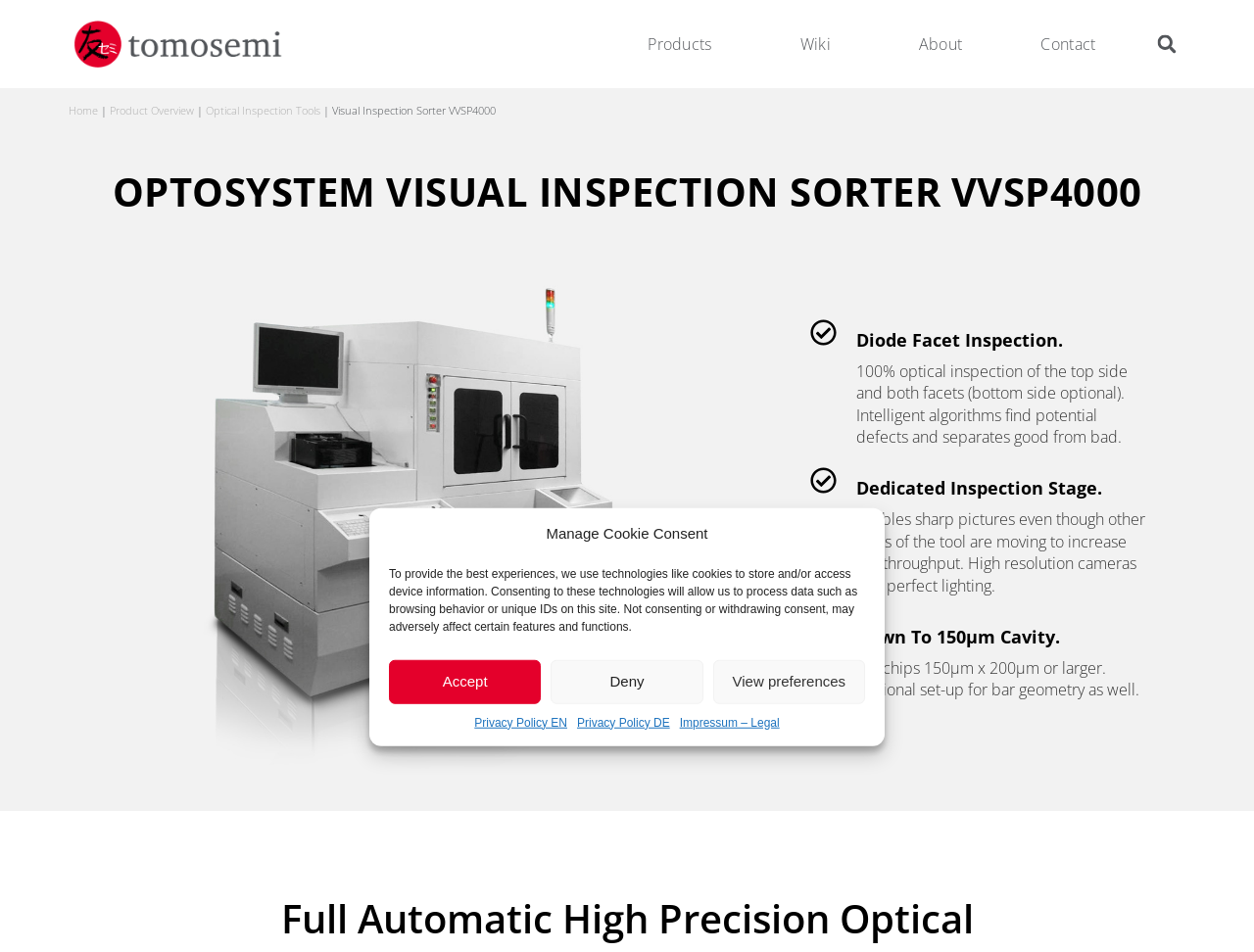Determine the bounding box for the UI element that matches this description: "Impressum – Legal".

[0.542, 0.749, 0.622, 0.768]